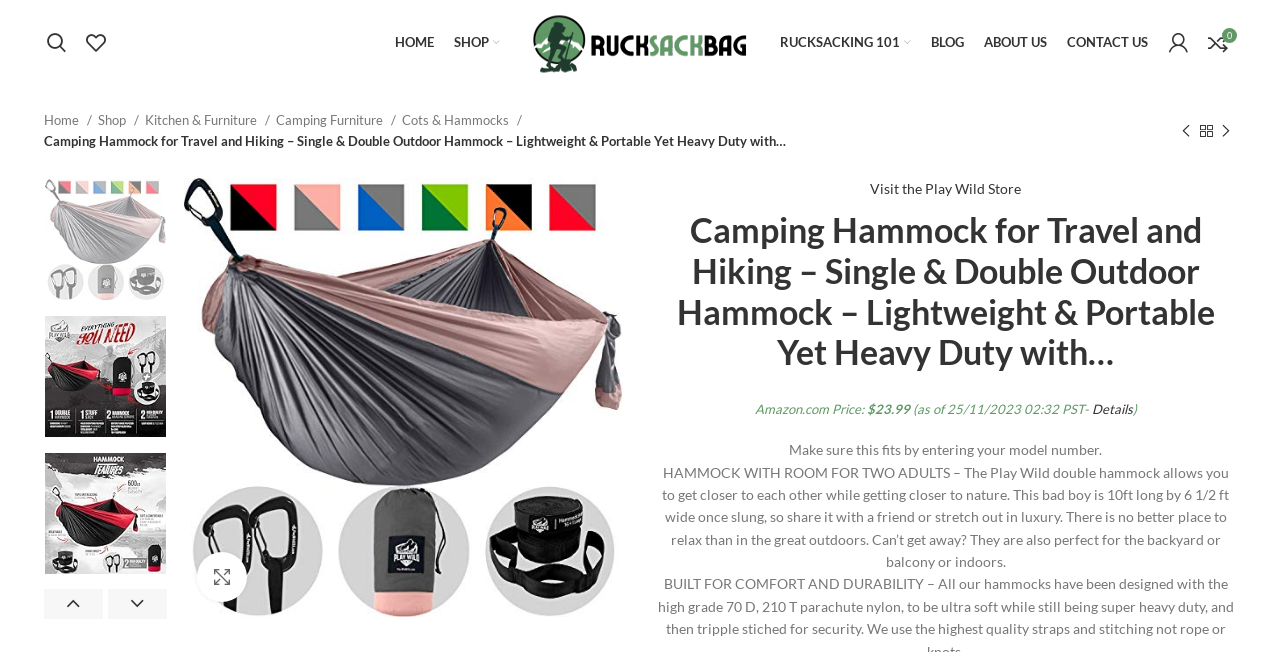Determine the bounding box coordinates for the UI element with the following description: "About us". The coordinates should be four float numbers between 0 and 1, represented as [left, top, right, bottom].

[0.761, 0.035, 0.826, 0.096]